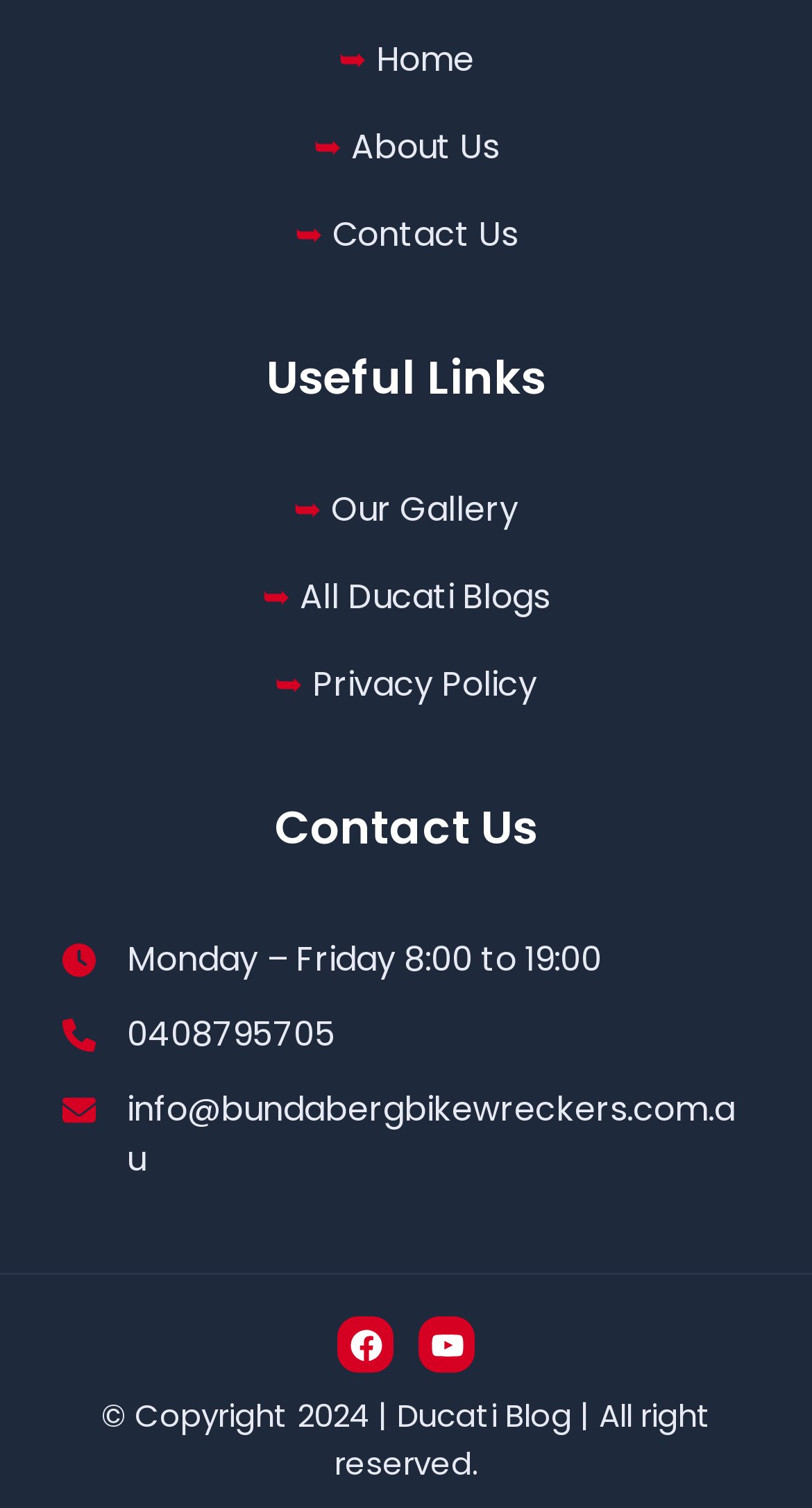Determine the bounding box coordinates of the clickable region to execute the instruction: "contact us". The coordinates should be four float numbers between 0 and 1, denoted as [left, top, right, bottom].

[0.409, 0.14, 0.637, 0.172]